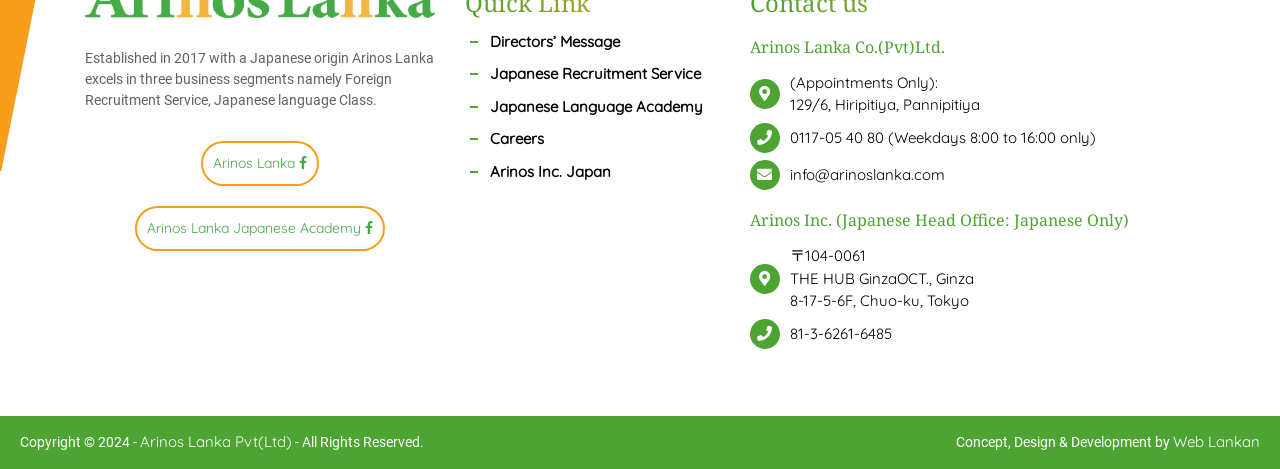Please specify the bounding box coordinates of the area that should be clicked to accomplish the following instruction: "Contact Arinos Lanka via phone". The coordinates should consist of four float numbers between 0 and 1, i.e., [left, top, right, bottom].

[0.617, 0.273, 0.856, 0.313]